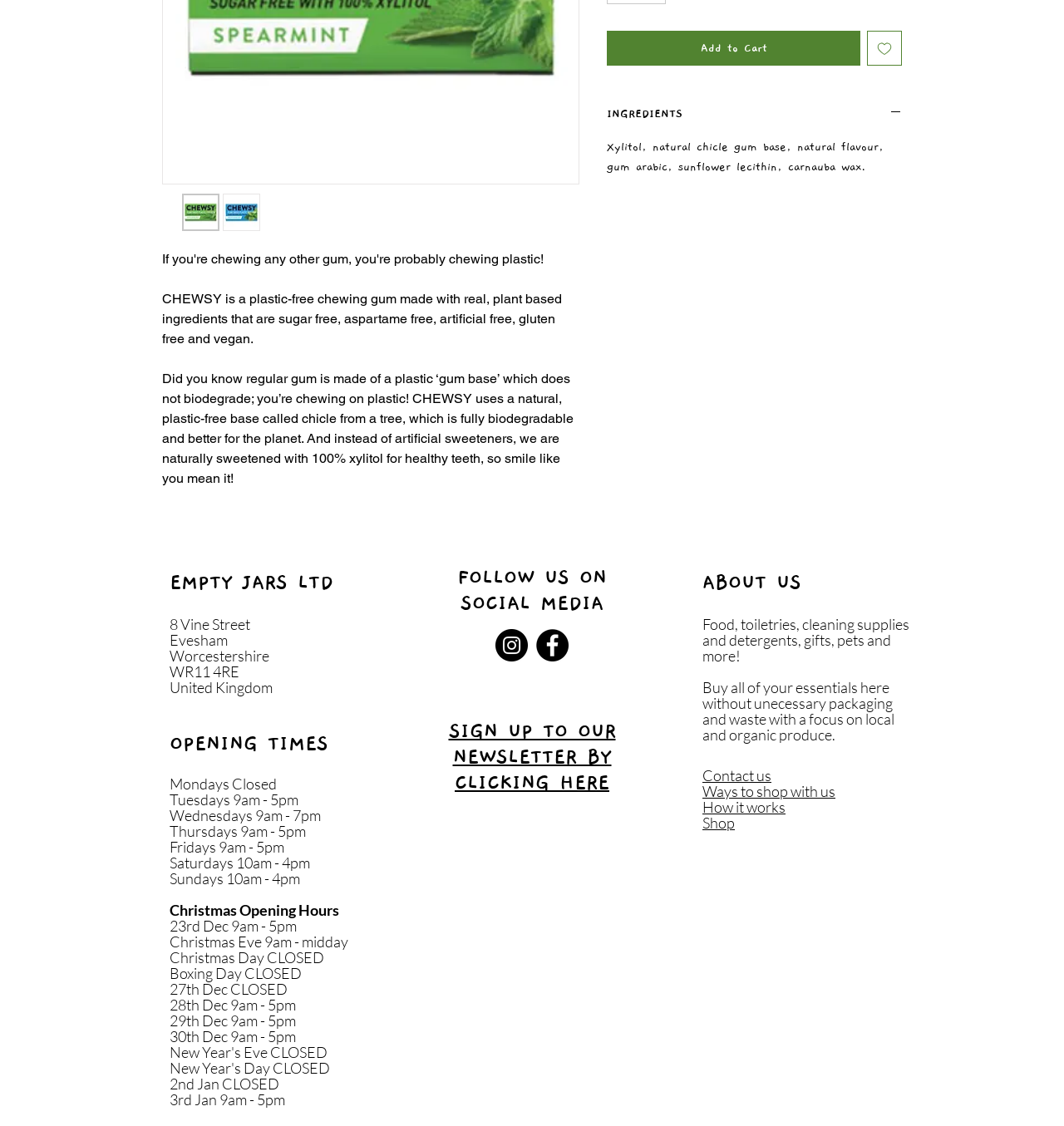Provide the bounding box coordinates of the HTML element described by the text: "Ways to shop with us".

[0.66, 0.695, 0.785, 0.711]